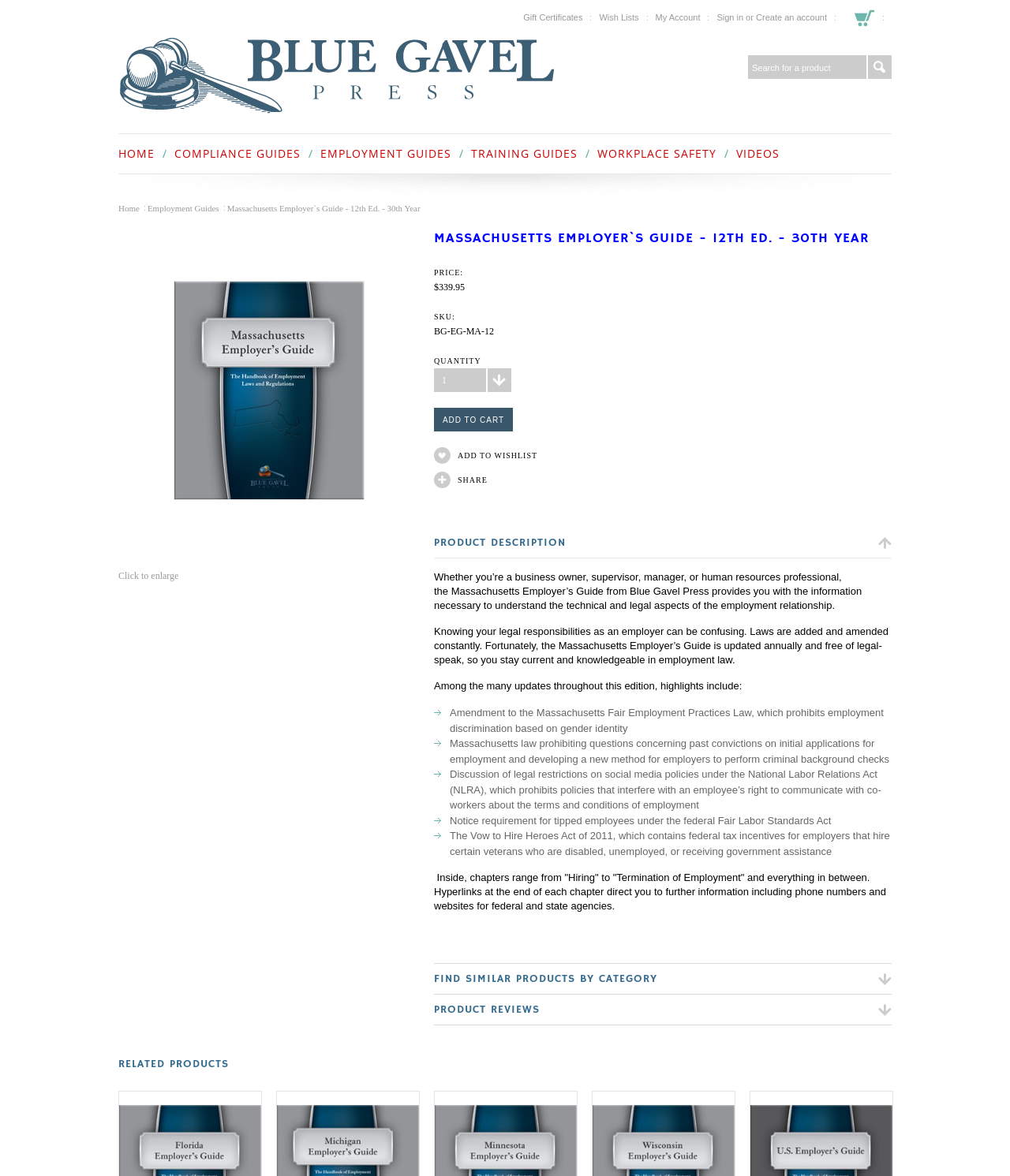Please identify the bounding box coordinates of the clickable area that will fulfill the following instruction: "Search for a product". The coordinates should be in the format of four float numbers between 0 and 1, i.e., [left, top, right, bottom].

[0.741, 0.047, 0.858, 0.067]